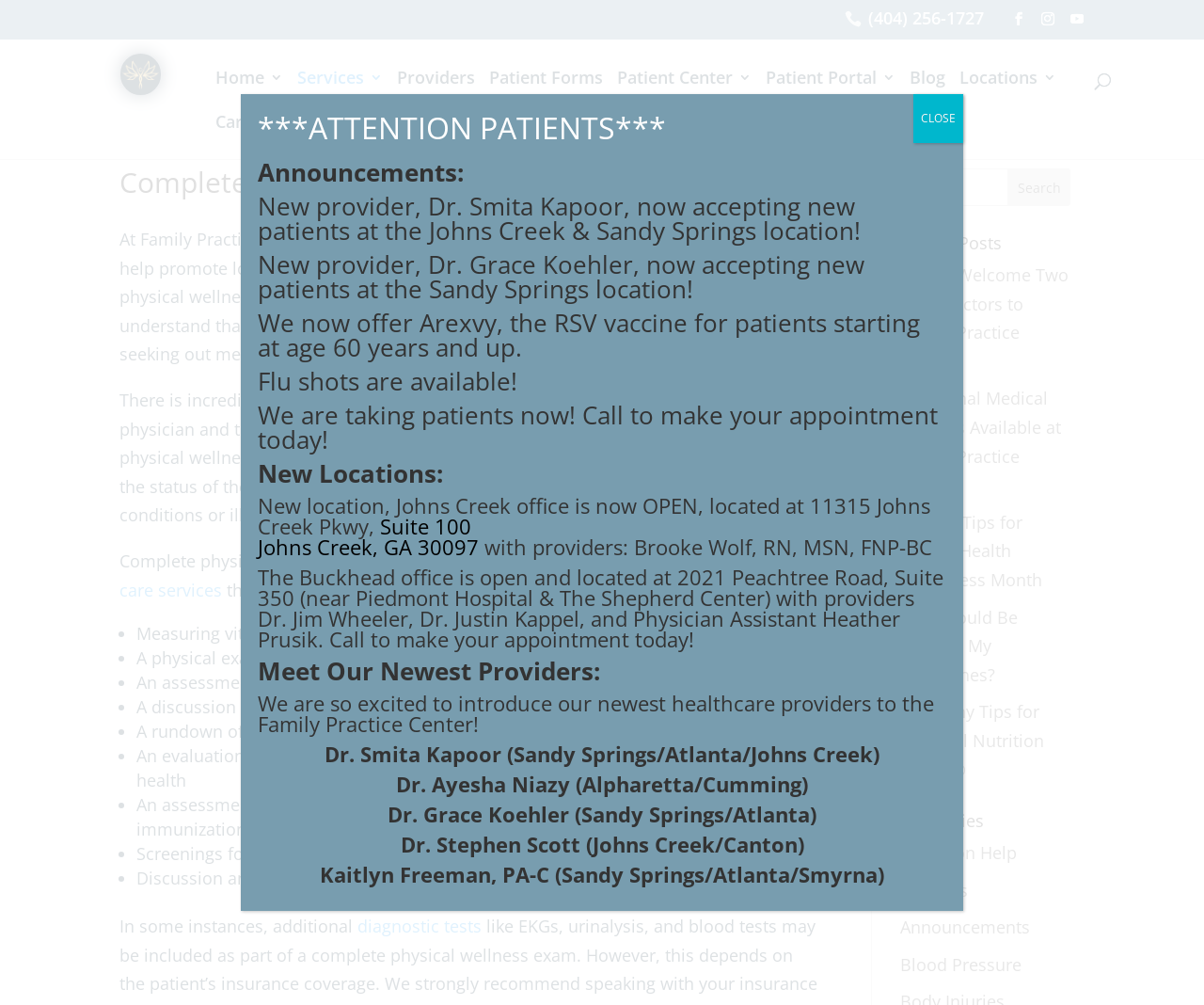Extract the main headline from the webpage and generate its text.

Complete Physical Wellness Exams